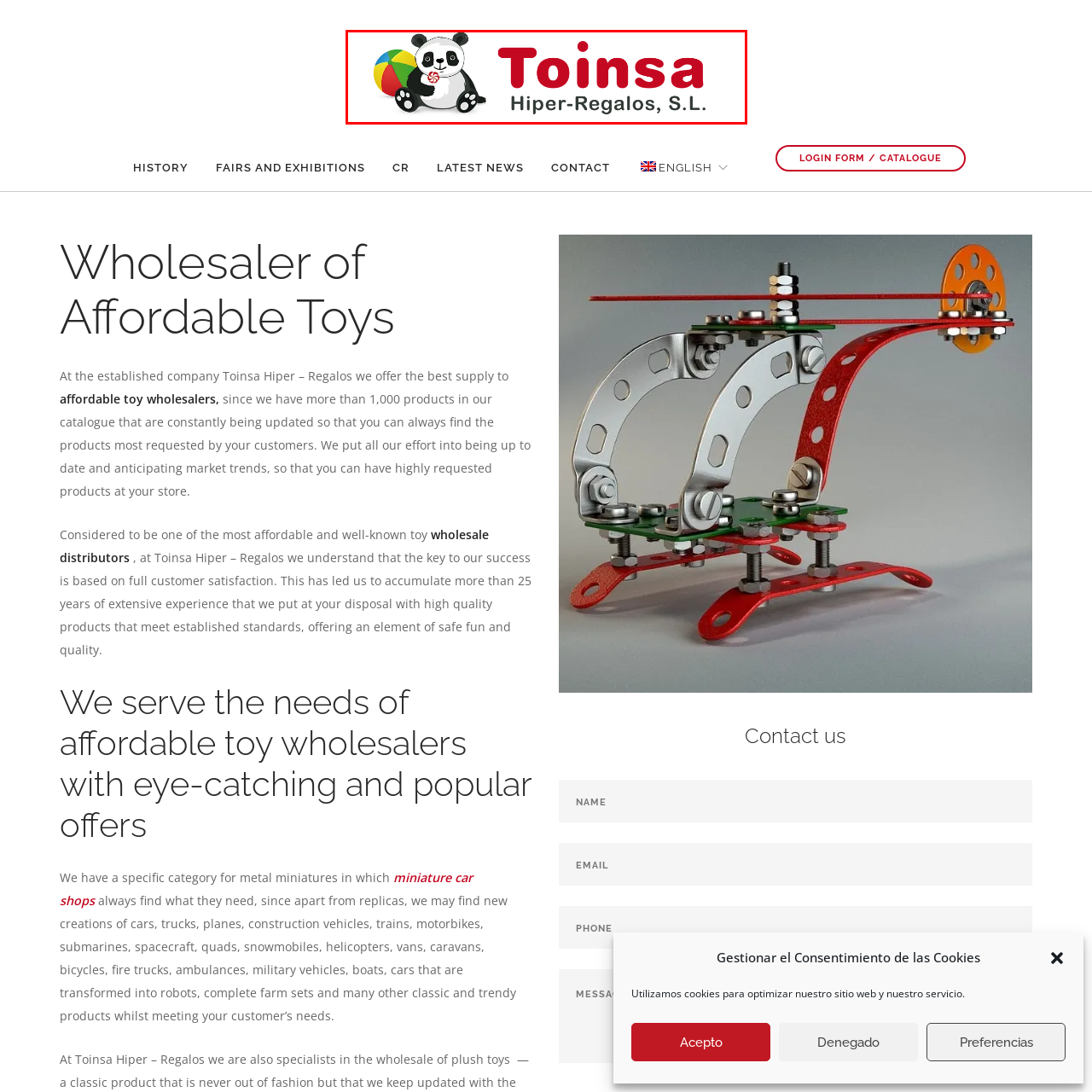Direct your attention to the segment of the image enclosed by the red boundary and answer the ensuing question in detail: What type of products does Toinsa Hiper-Regalos, S.L. specialize in?

The company name 'Toinsa Hiper-Regalos, S.L.' features 'Hiper-Regalos' which means 'hyper-gifts' or 'hyper-toys', conveying that the company specializes in a wide range of toys.